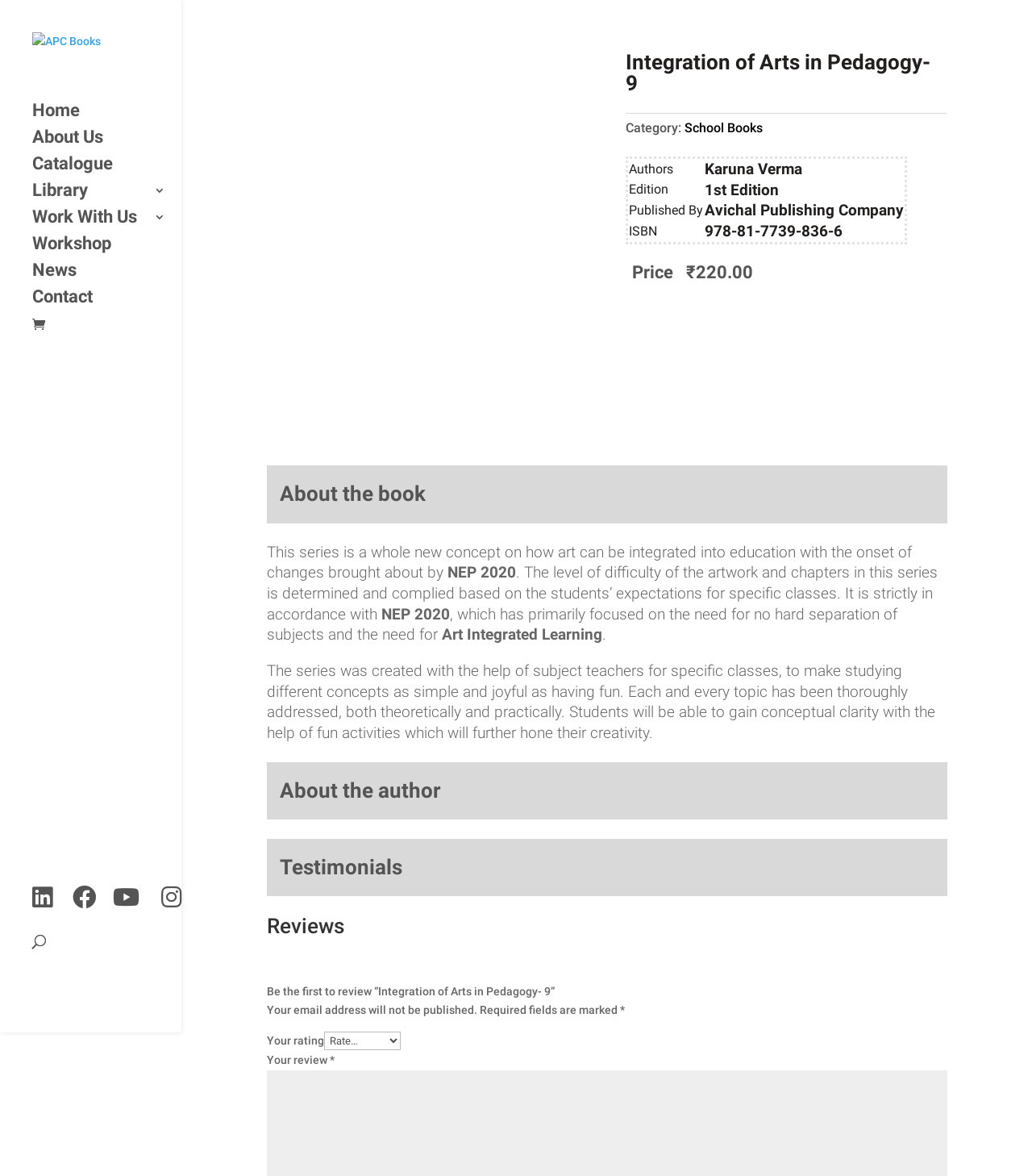Based on what you see in the screenshot, provide a thorough answer to this question: What is the publisher of this book?

I determined the answer by looking at the table on the webpage, which contains information about the book. The publisher is specified in one of the rows of the table as 'Avichal Publishing Company'.